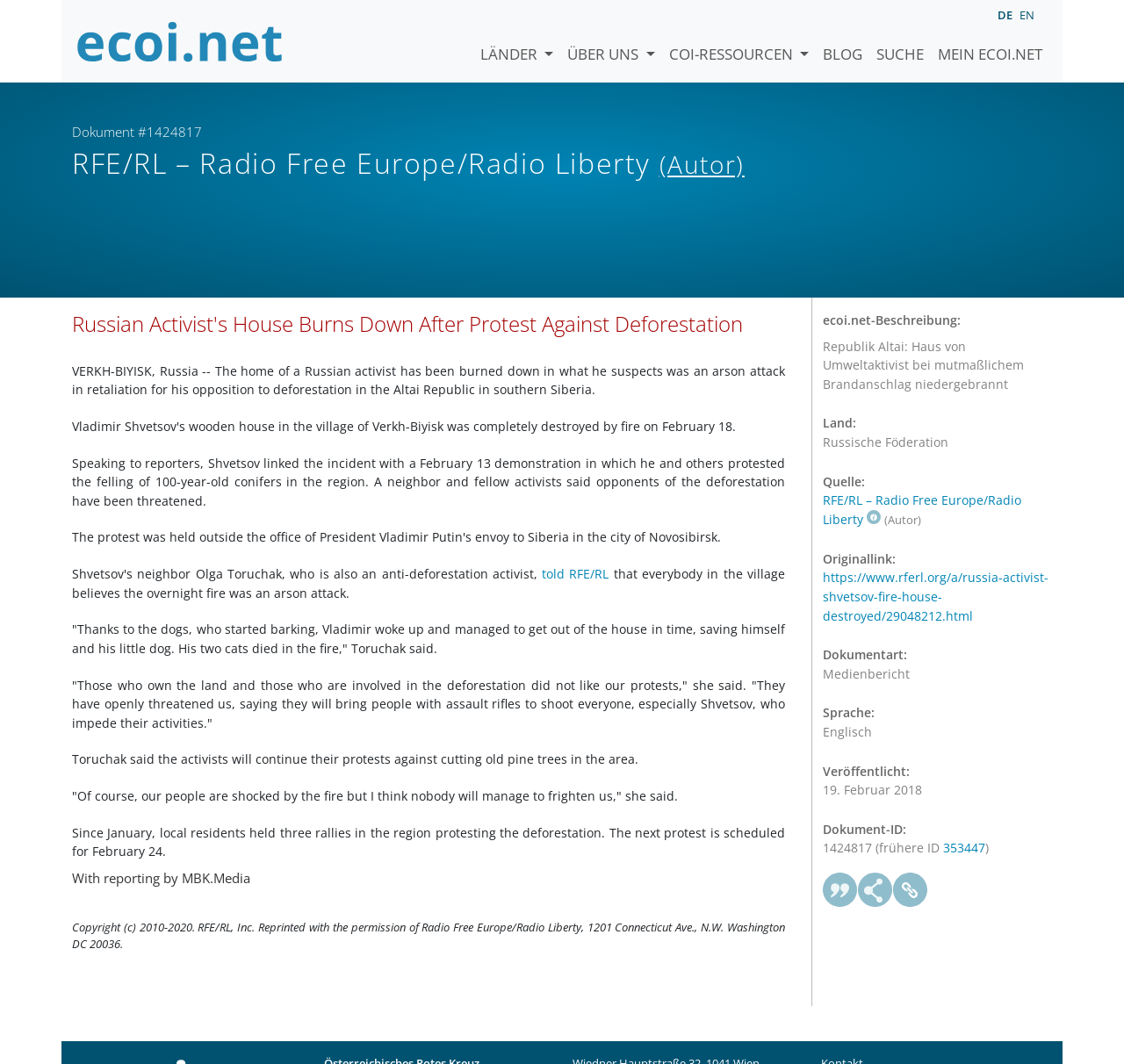Locate the bounding box coordinates of the region to be clicked to comply with the following instruction: "Select the language Deutsch". The coordinates must be four float numbers between 0 and 1, in the form [left, top, right, bottom].

[0.888, 0.007, 0.901, 0.023]